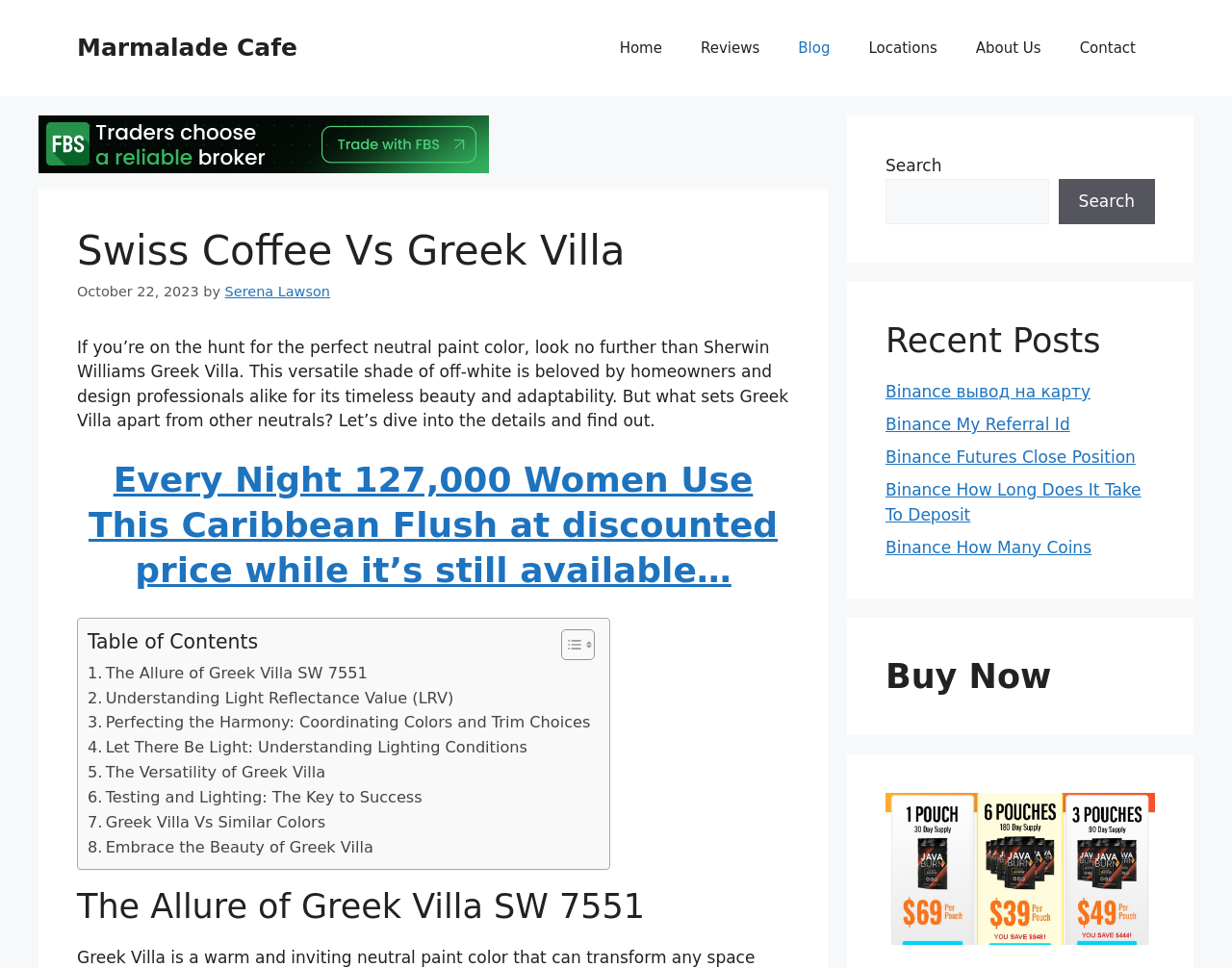Please find the bounding box coordinates of the clickable region needed to complete the following instruction: "Check the 'Recent Posts' section". The bounding box coordinates must consist of four float numbers between 0 and 1, i.e., [left, top, right, bottom].

[0.719, 0.331, 0.938, 0.373]